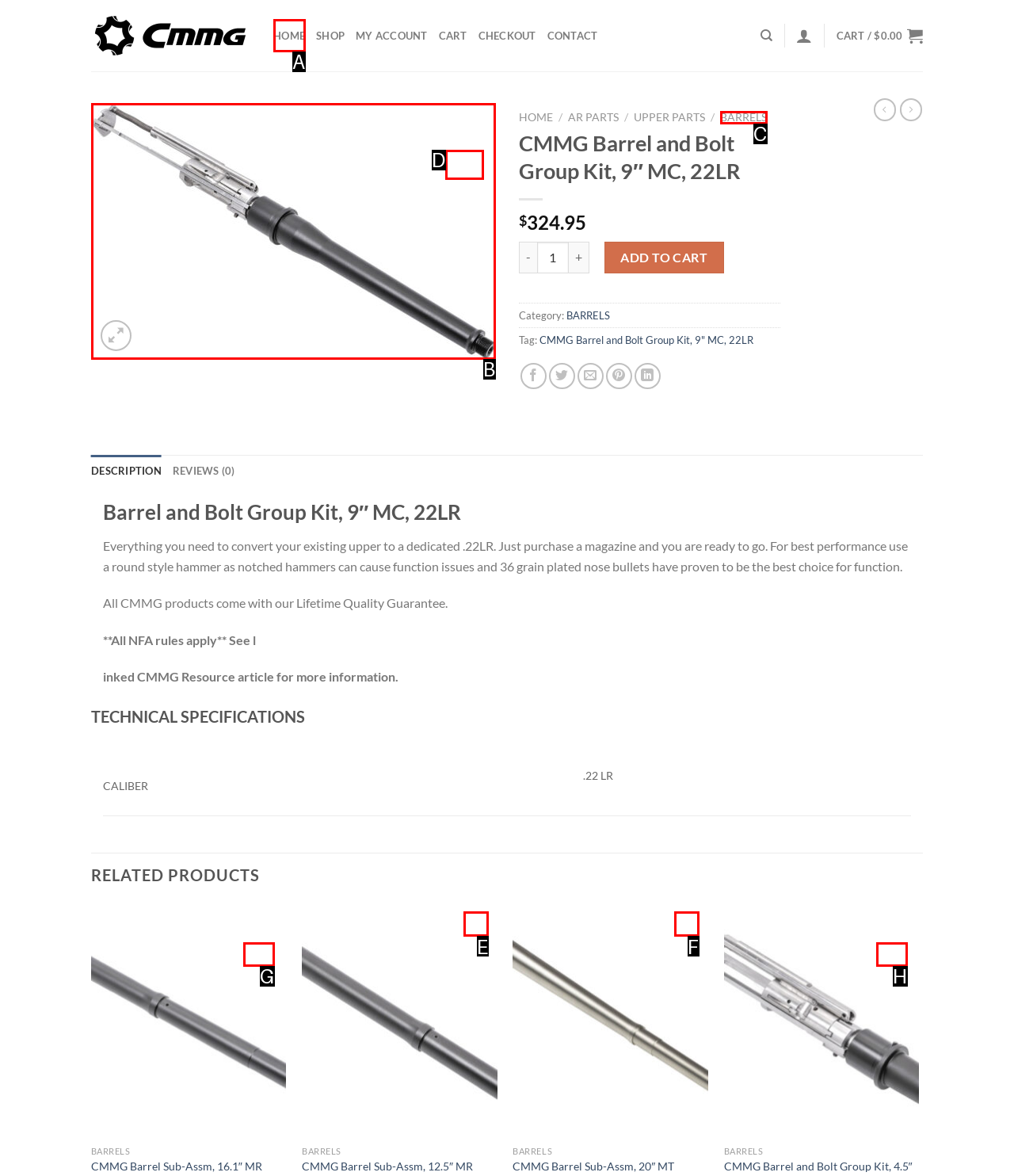Select the HTML element that corresponds to the description: Add to wishlist
Reply with the letter of the correct option from the given choices.

H